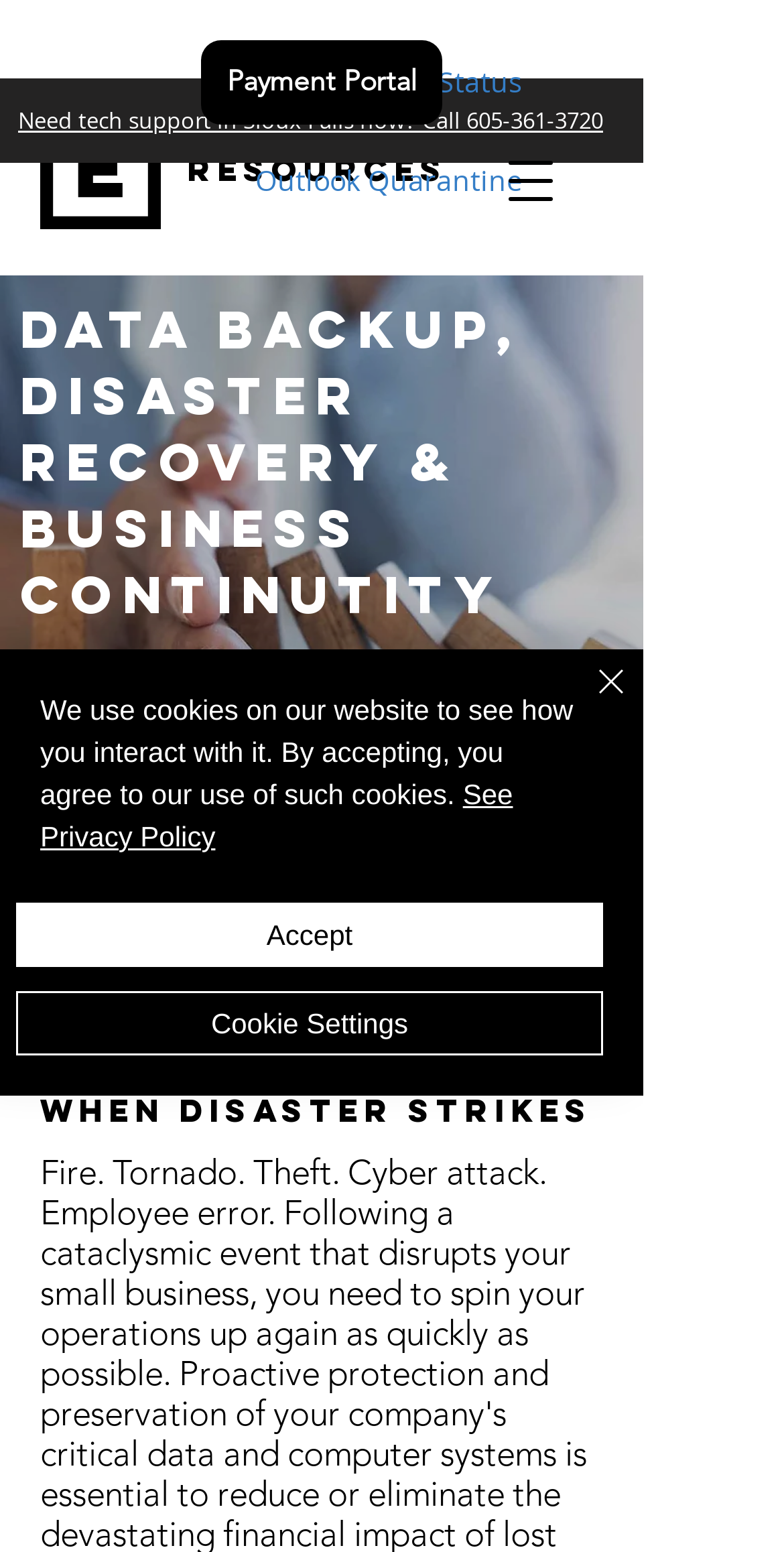Please answer the following question using a single word or phrase: 
What is the company logo?

Uppercase E on white square with thick black border